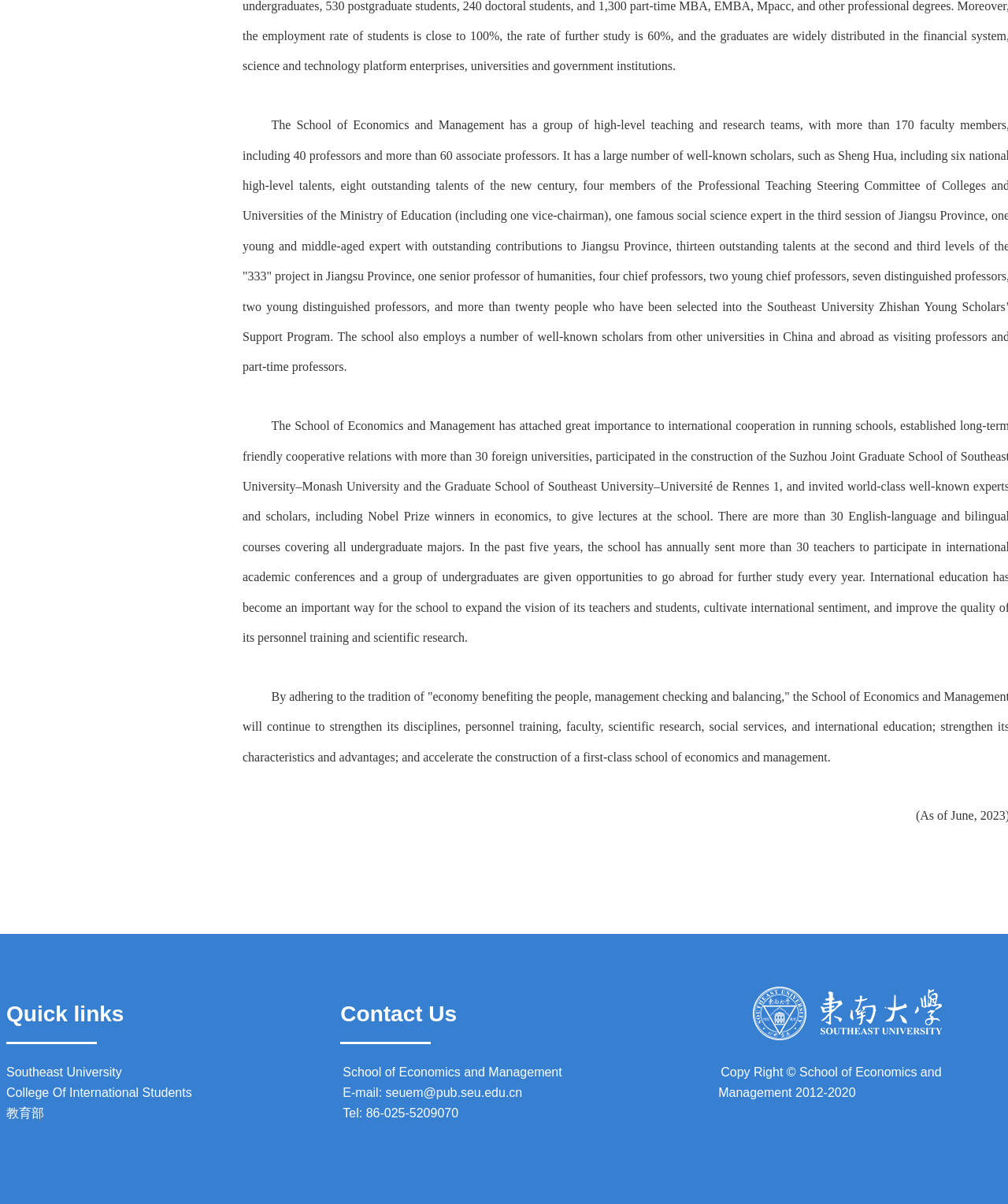What is the email address of the School of Economics and Management?
Respond with a short answer, either a single word or a phrase, based on the image.

seuem@pub.seu.edu.cn